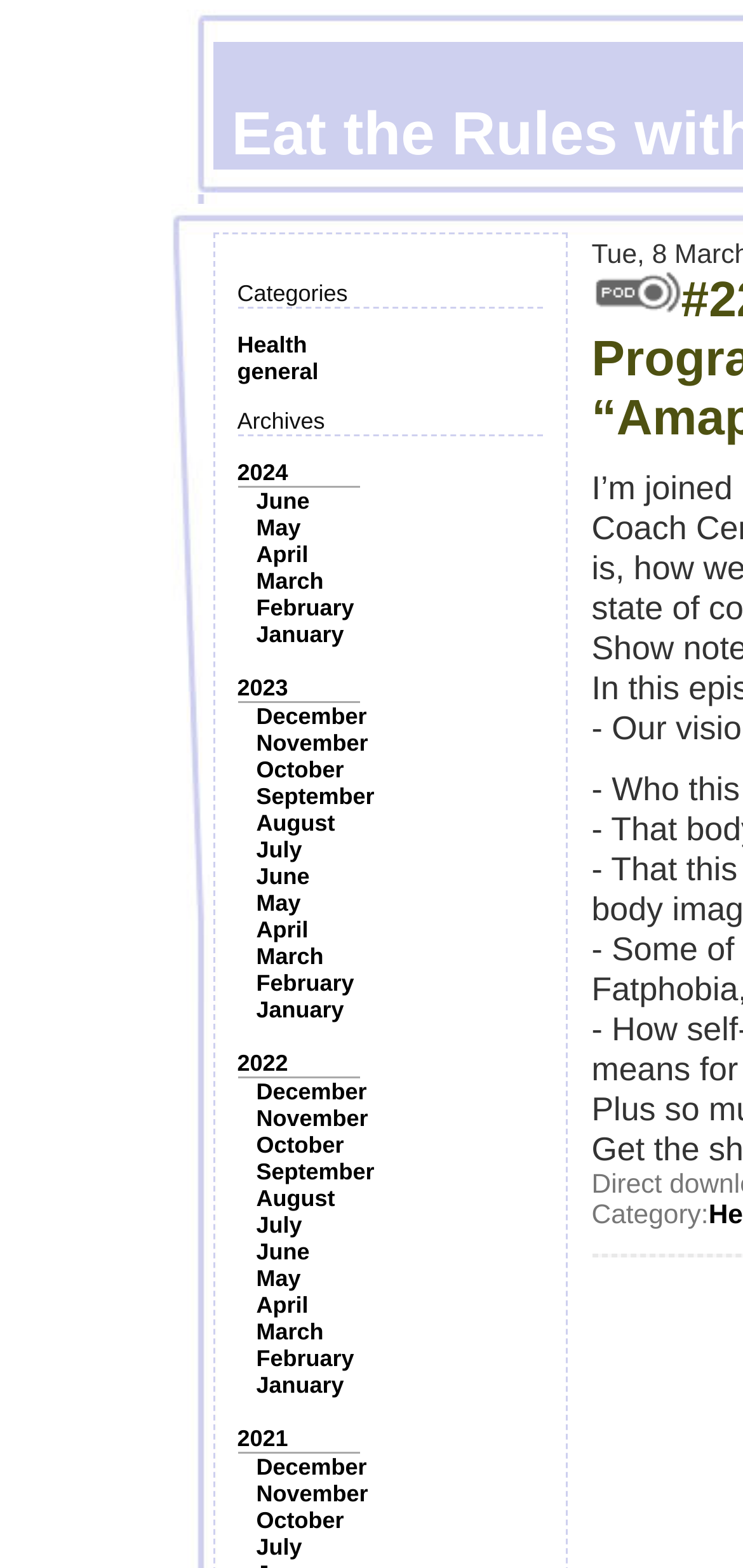Refer to the image and offer a detailed explanation in response to the question: What is the position of the 'Archives' section on the webpage?

By analyzing the bounding box coordinates, I determined that the 'Archives' section has a smaller y1 value than the 'Categories' section, indicating that it is positioned above the 'Categories' section on the webpage.